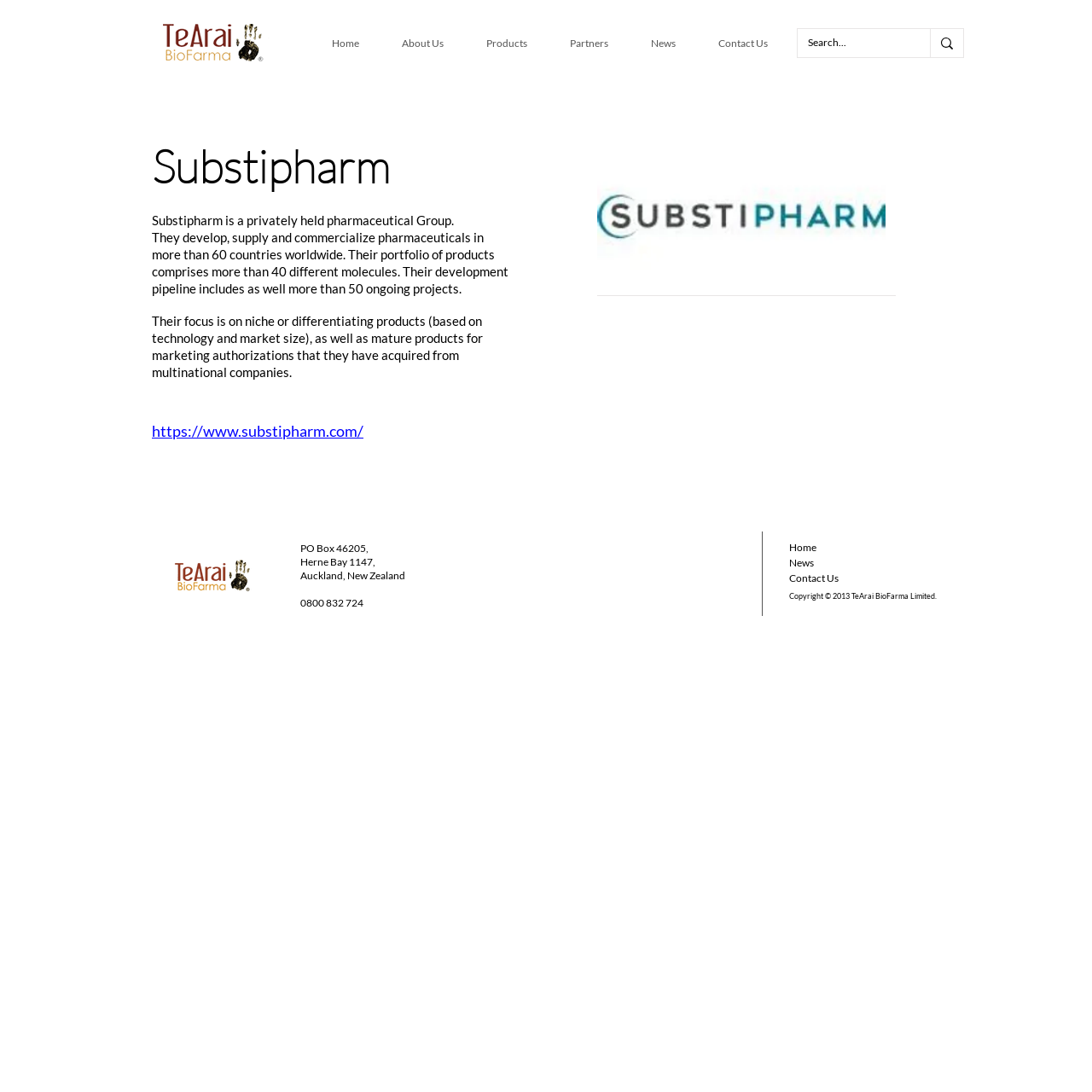Extract the bounding box coordinates for the HTML element that matches this description: "aria-label="Search..."". The coordinates should be four float numbers between 0 and 1, i.e., [left, top, right, bottom].

[0.852, 0.027, 0.882, 0.052]